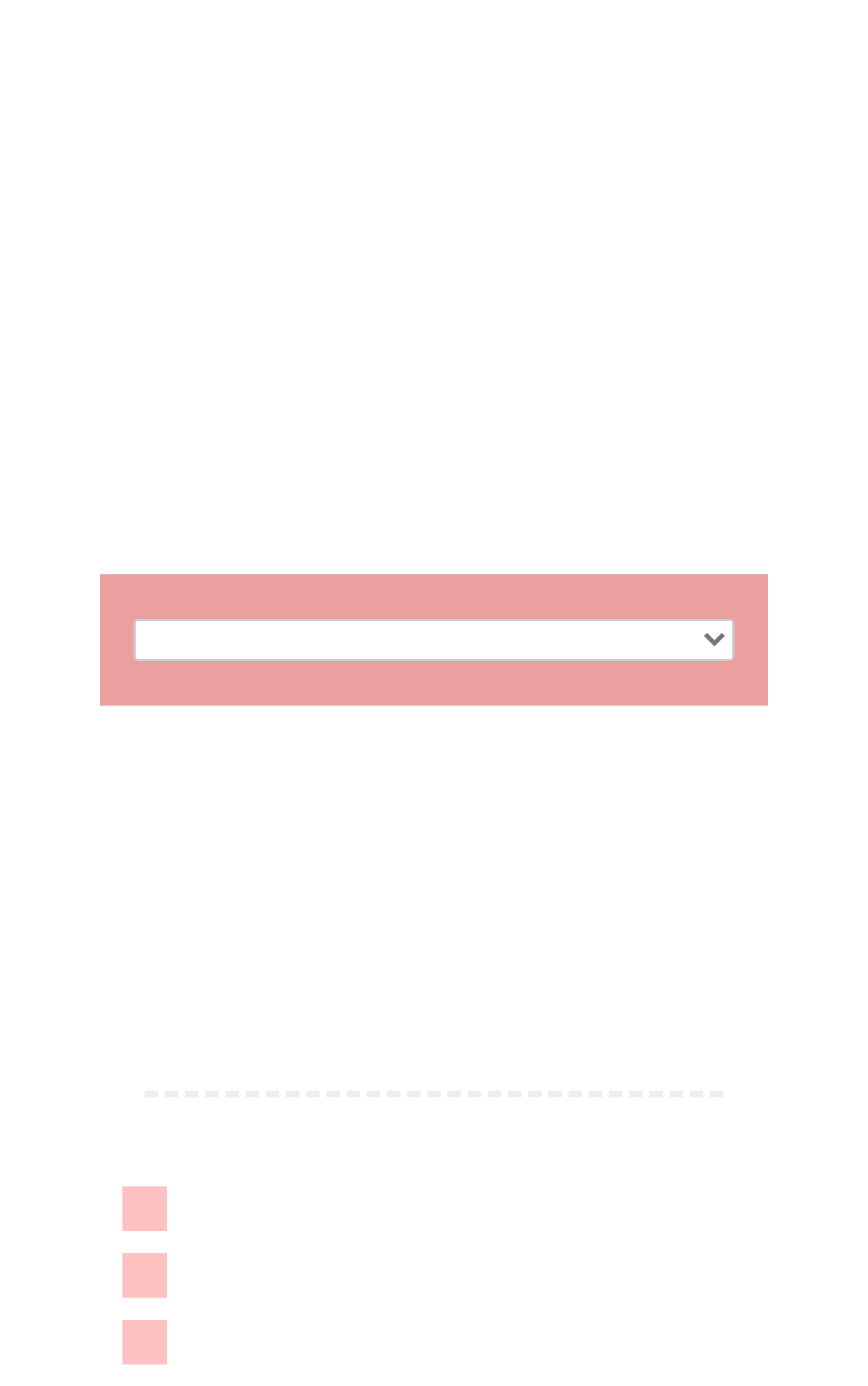Respond with a single word or phrase:
Who is the author of the video tutorials?

Pink Whisper Designs